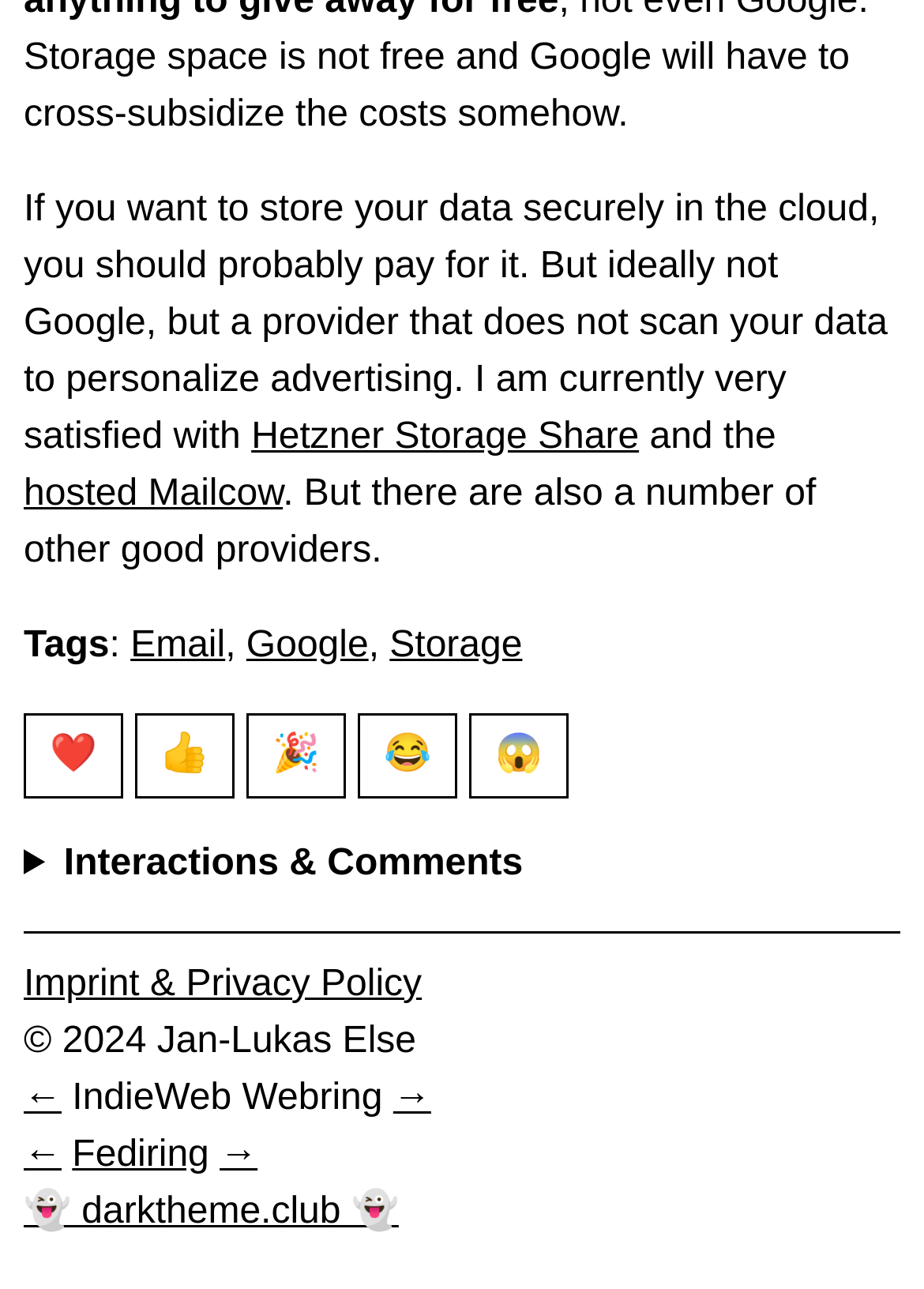Based on the element description: "←", identify the UI element and provide its bounding box coordinates. Use four float numbers between 0 and 1, [left, top, right, bottom].

[0.026, 0.836, 0.067, 0.867]